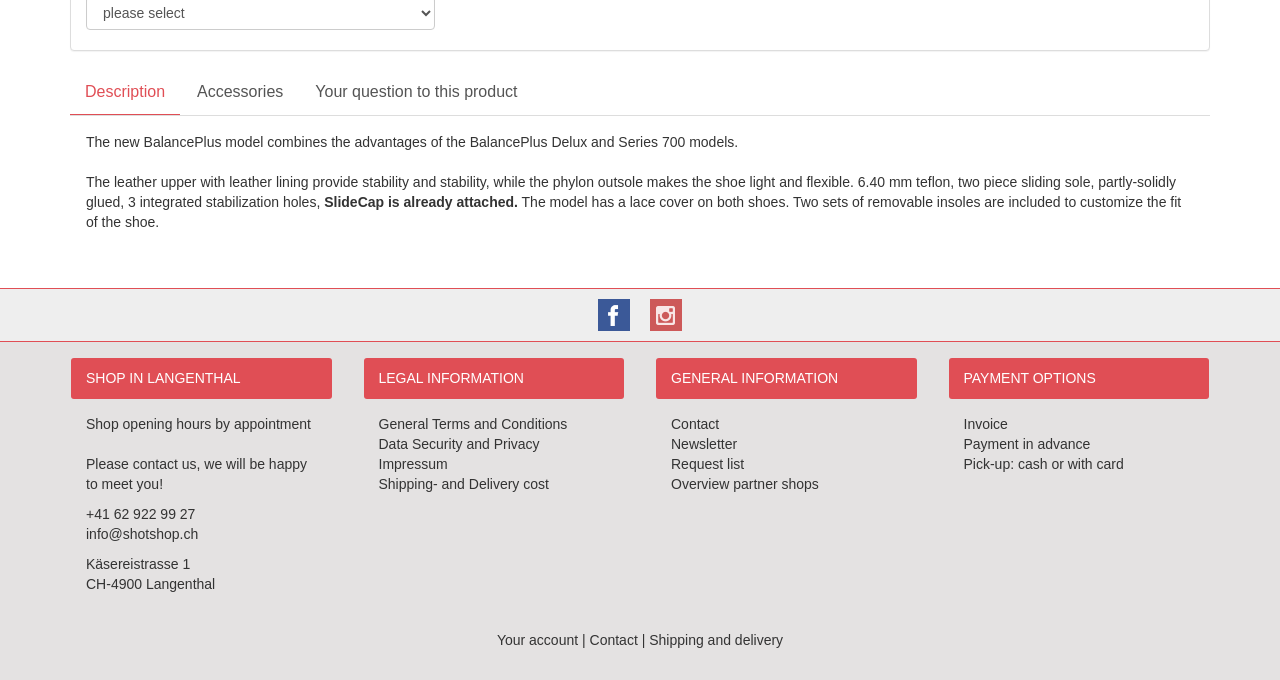Please answer the following question using a single word or phrase: 
What is the address of the shop?

Käsereistrasse 1, CH-4900 Langenthal